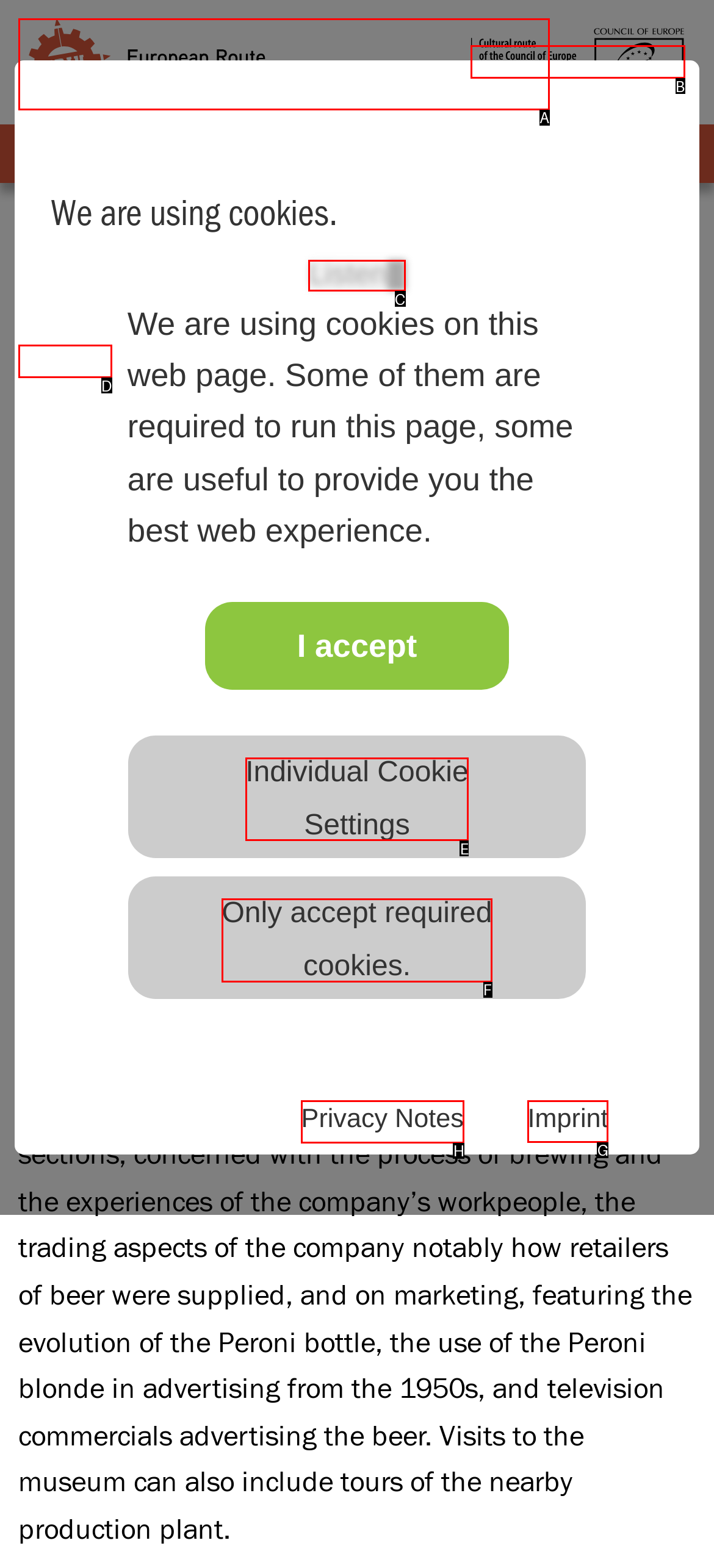Select the correct UI element to click for this task: Read the Privacy Notes.
Answer using the letter from the provided options.

H